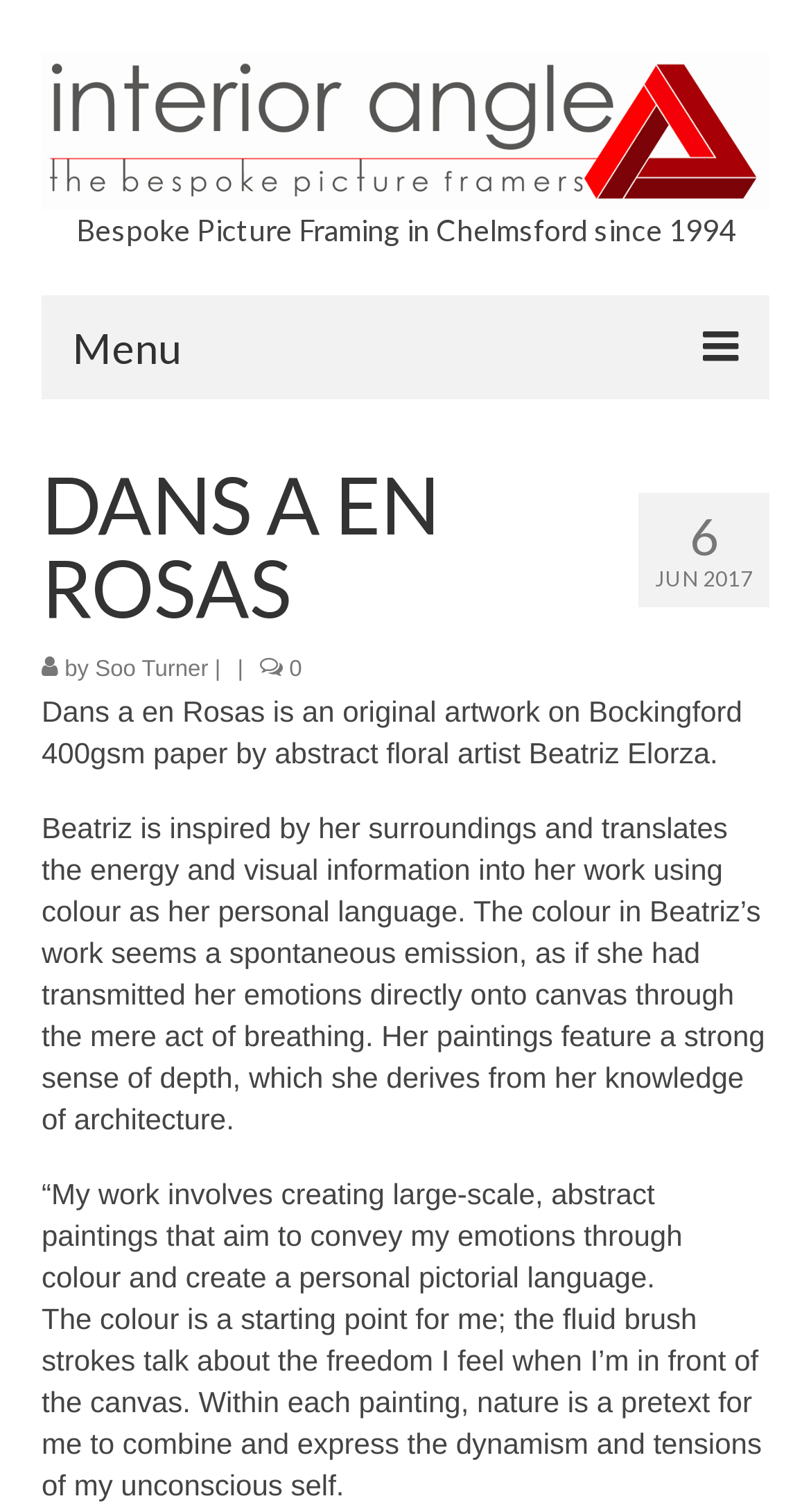Could you locate the bounding box coordinates for the section that should be clicked to accomplish this task: "Click the 'Interior Angle picture framers in Essex' link".

[0.051, 0.034, 0.949, 0.139]